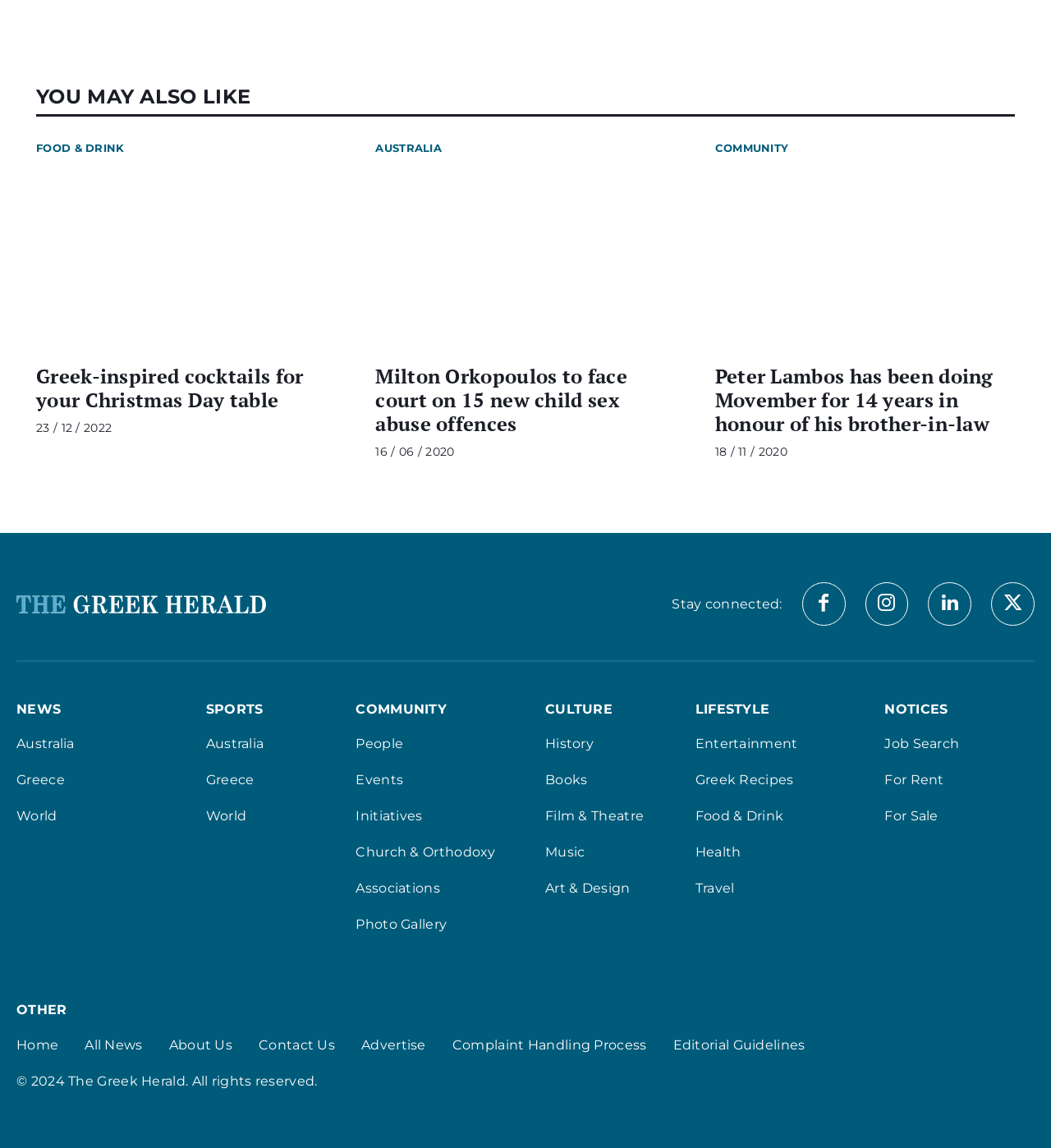Refer to the image and answer the question with as much detail as possible: What is the copyright year mentioned at the bottom of the webpage?

I found a copyright notice at the bottom of the webpage which mentions '© 2024 The Greek Herald. All rights reserved.', so the copyright year is 2024.